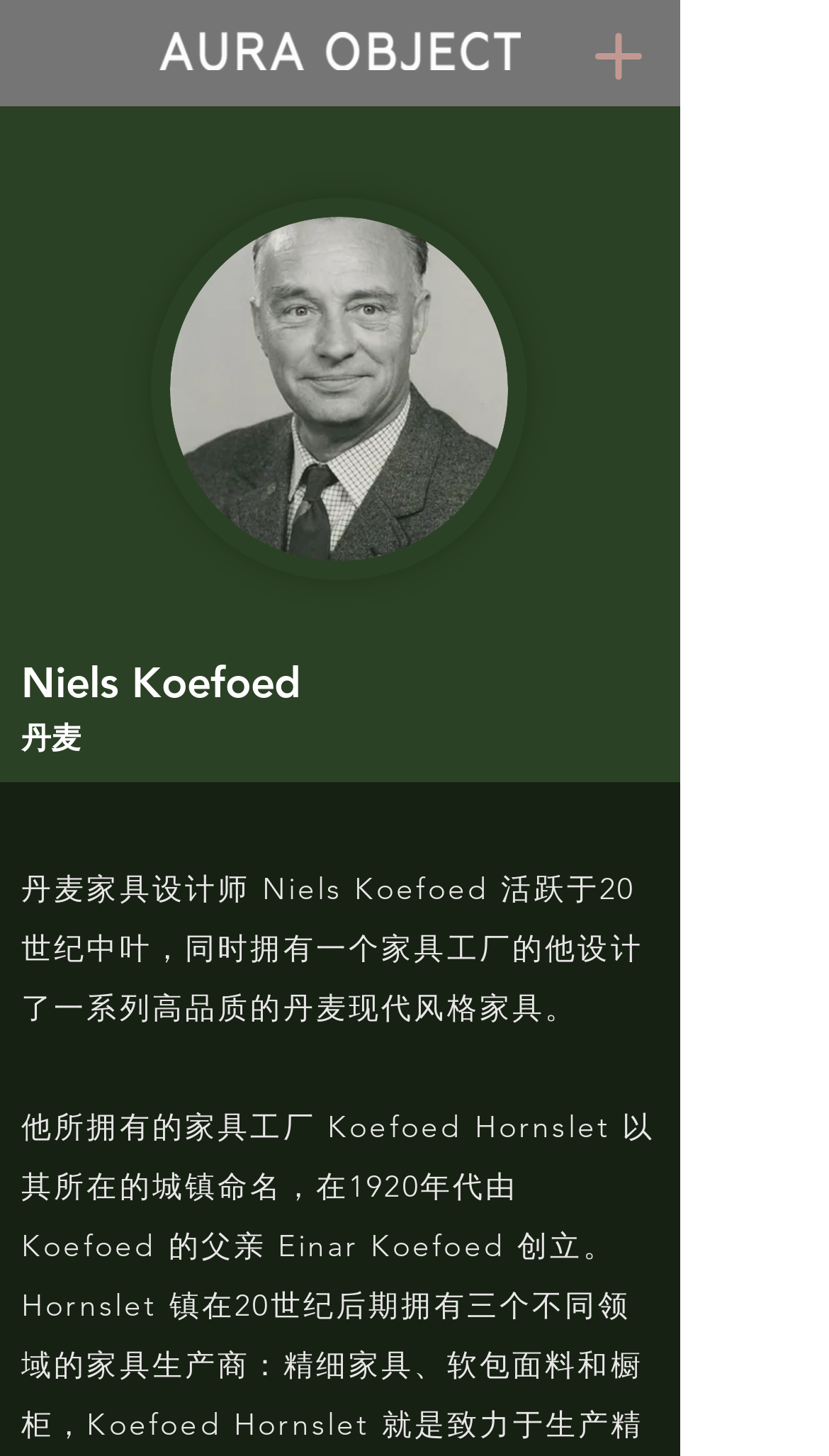What is Niels Koefoed's occupation?
Using the image as a reference, give an elaborate response to the question.

Based on the webpage, Niels Koefoed is described as a Danish furniture designer who was active in the mid-20th century and owned a furniture factory. This information is obtained from the text description on the webpage.